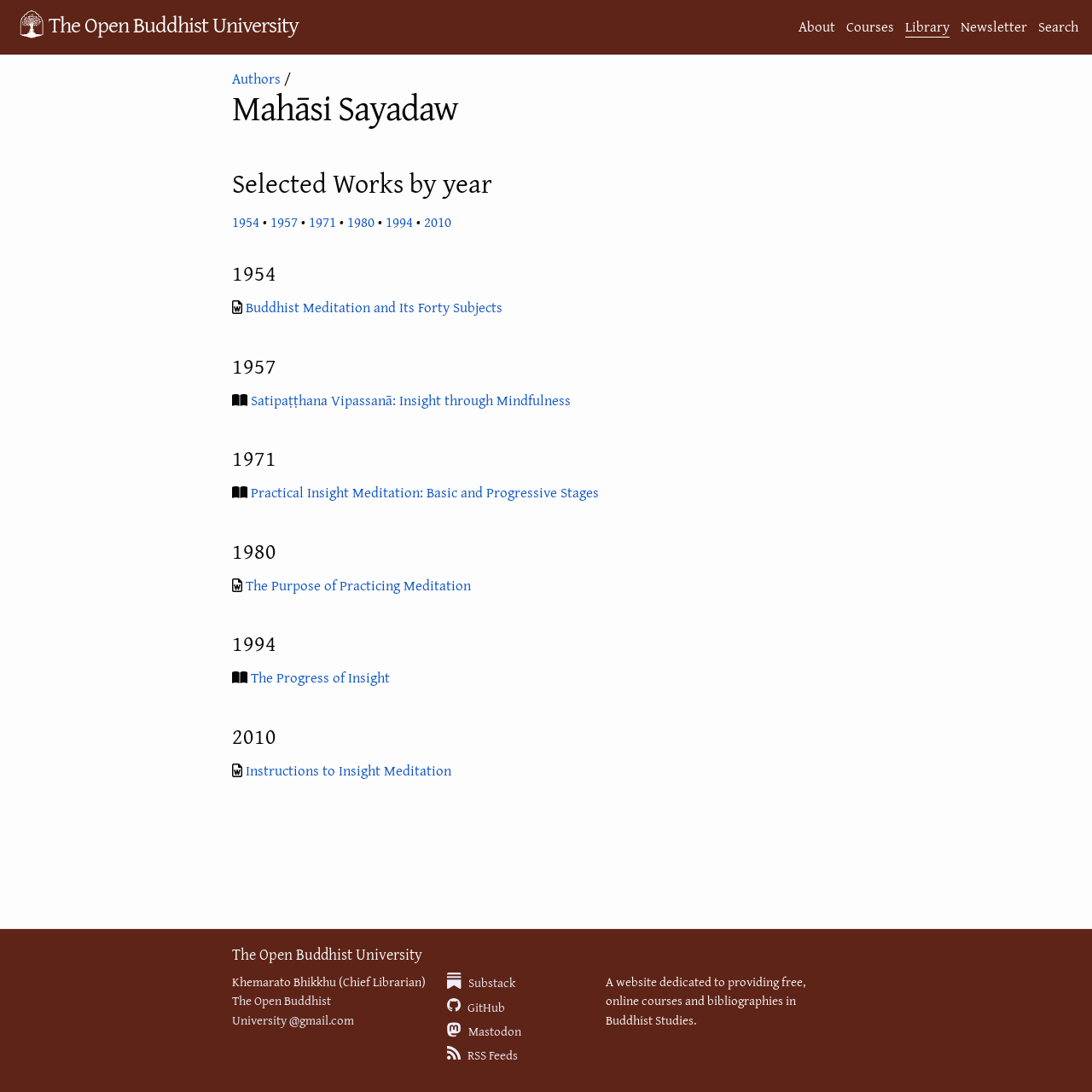What is the year of the earliest work listed on this website?
Answer with a single word or short phrase according to what you see in the image.

1954